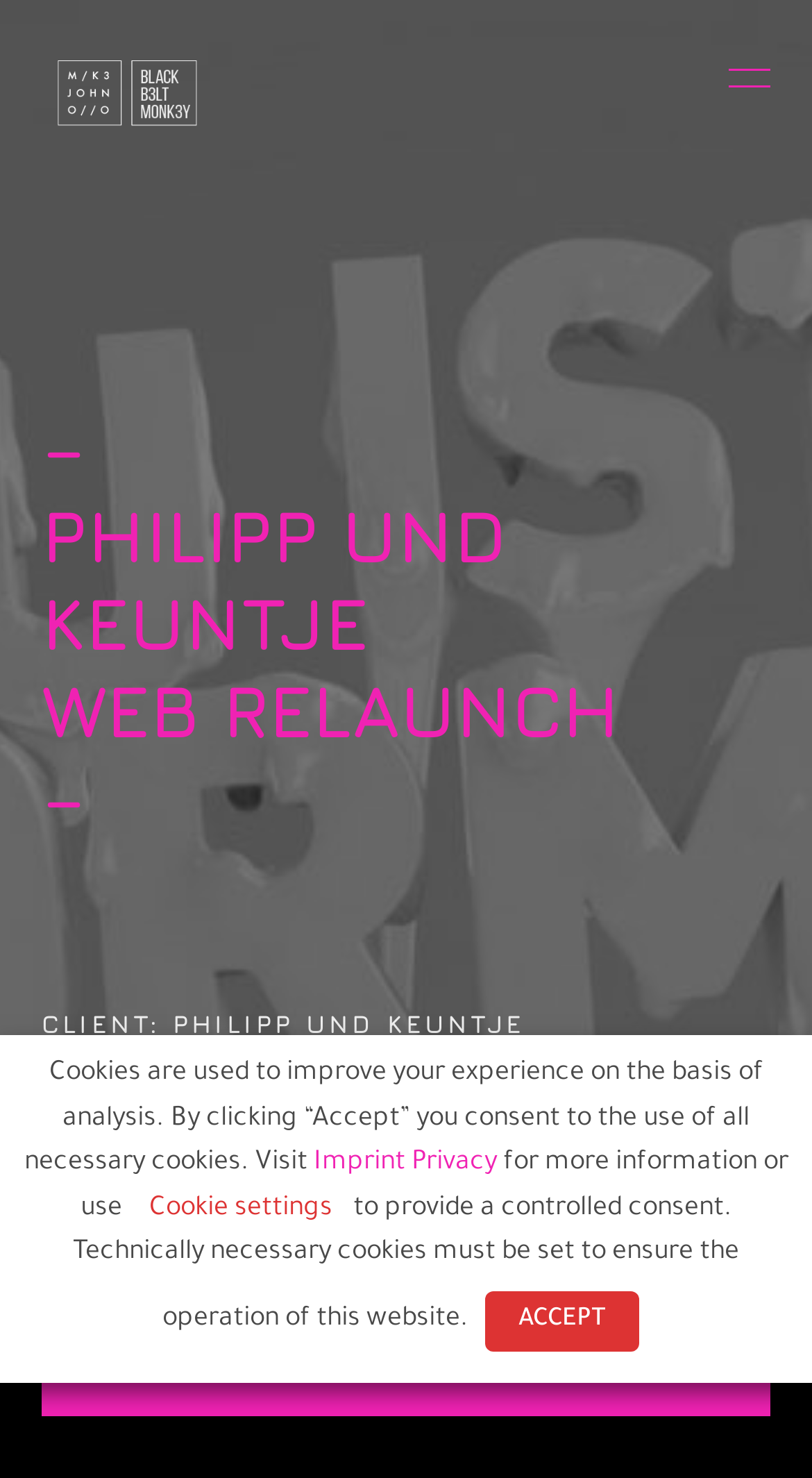What is the name of the agency?
Carefully analyze the image and provide a thorough answer to the question.

The webpage mentions 'CLIENT: PHILIPP UND KEUNTJE AGENCY:' which indicates that the agency's name is Philipp und Keuntje.